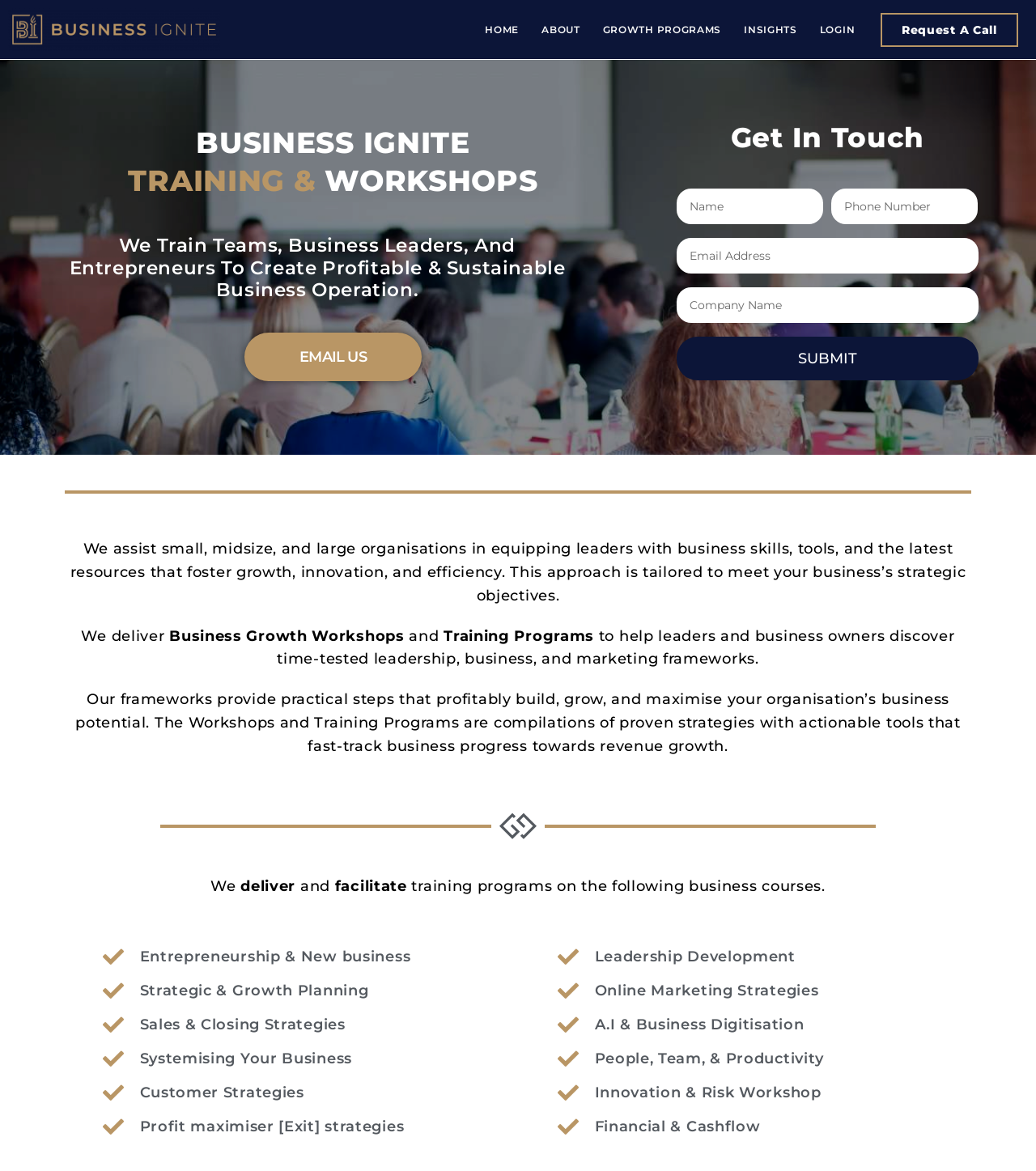Kindly determine the bounding box coordinates for the area that needs to be clicked to execute this instruction: "Email us by clicking the link".

[0.236, 0.284, 0.407, 0.326]